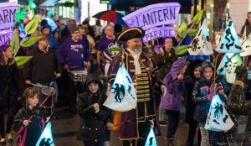What is the mood of the scene?
Using the details from the image, give an elaborate explanation to answer the question.

The caption describes the scene as being 'alive with joy', indicating that the overall mood of the scene is one of happiness and celebration. This is further reinforced by the description of the participants as 'enthusiastic' and the mention of a 'sense of community and celebration'.